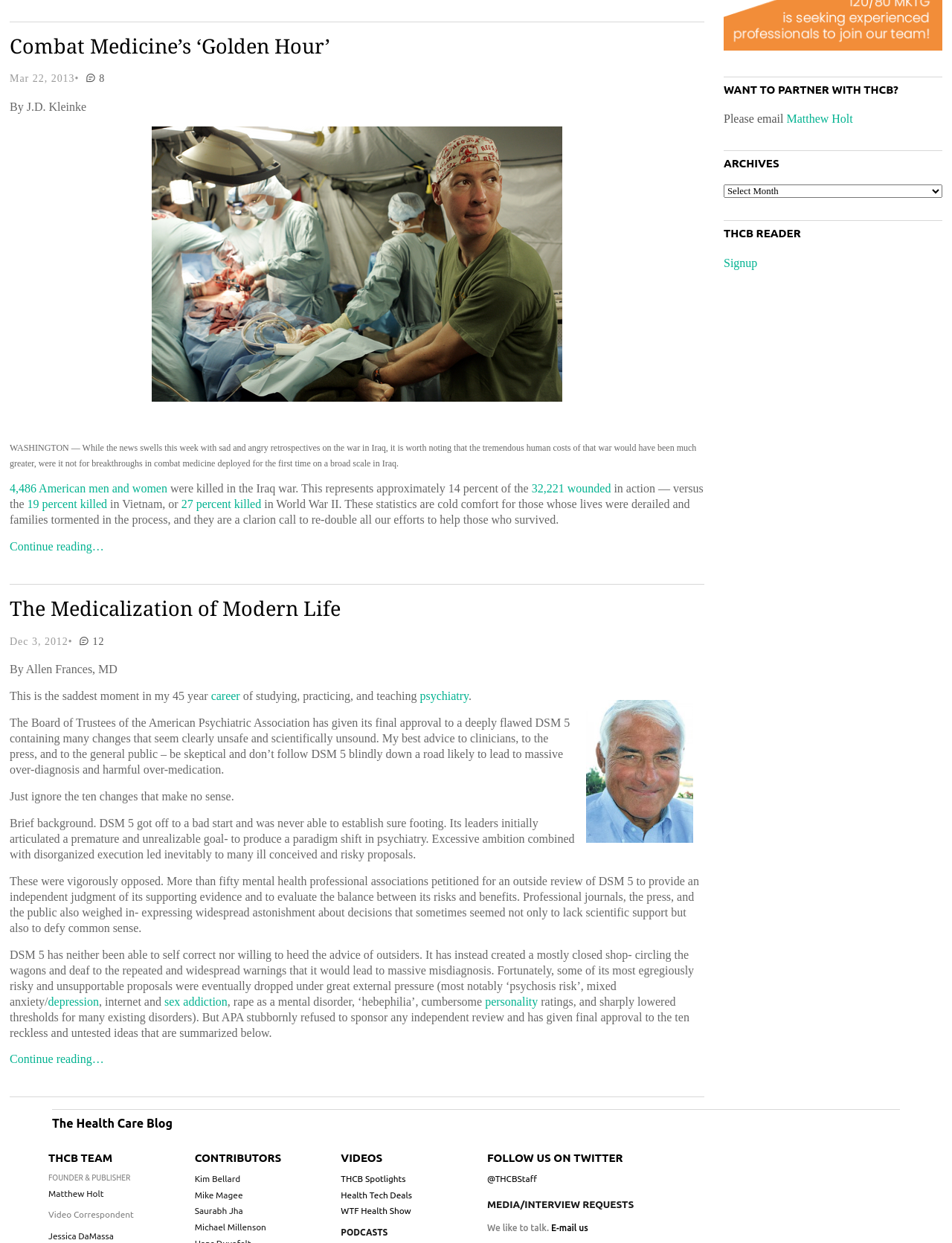Using the information in the image, give a comprehensive answer to the question: 
What is the topic of the first article?

The first article on the webpage is titled 'Combat Medicine’s ‘Golden Hour’’ and discusses the breakthroughs in combat medicine during the Iraq war.